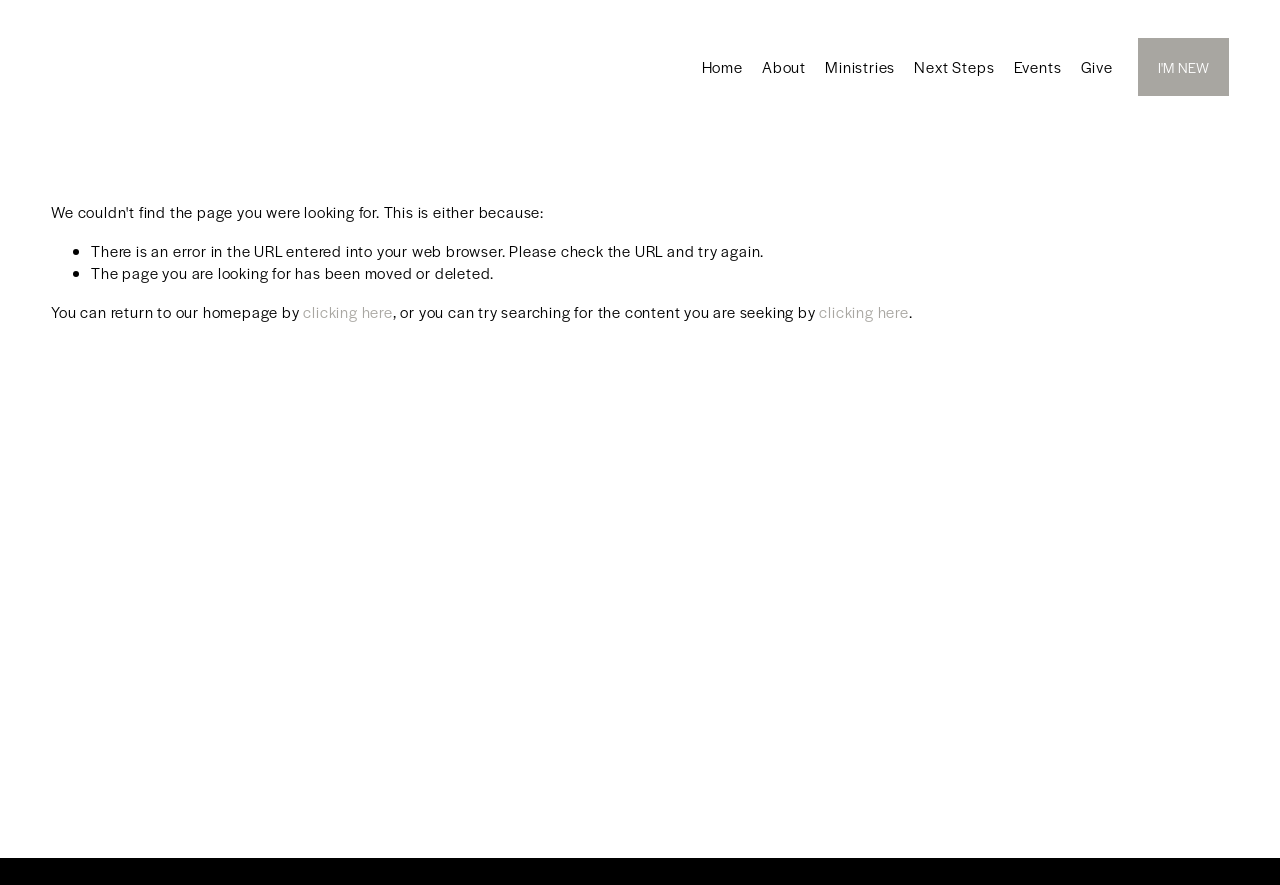What is the error message on the webpage?
Using the image as a reference, give a one-word or short phrase answer.

URL error